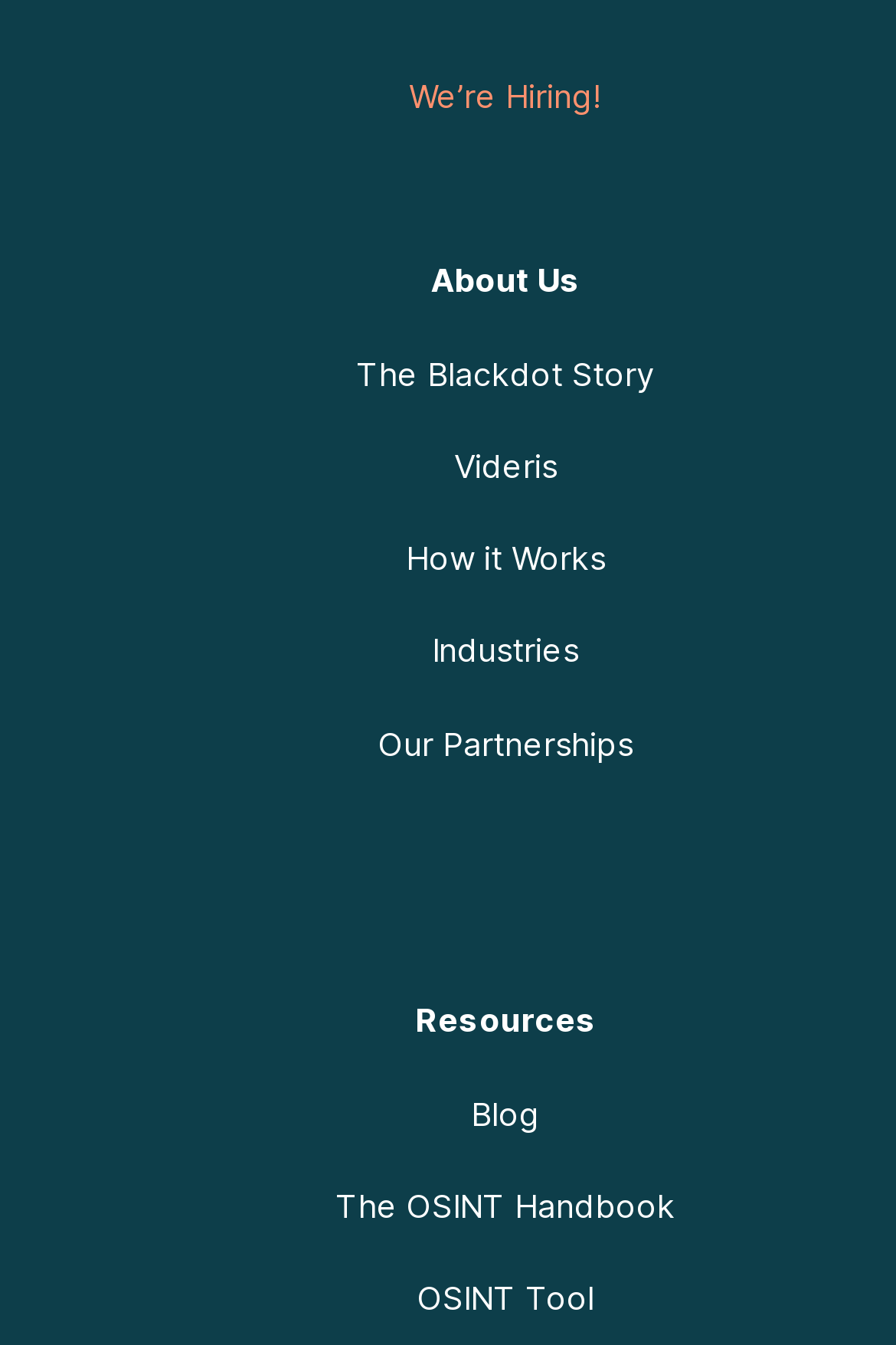Can you provide the bounding box coordinates for the element that should be clicked to implement the instruction: "Explore 'How it Works'"?

[0.453, 0.4, 0.676, 0.429]